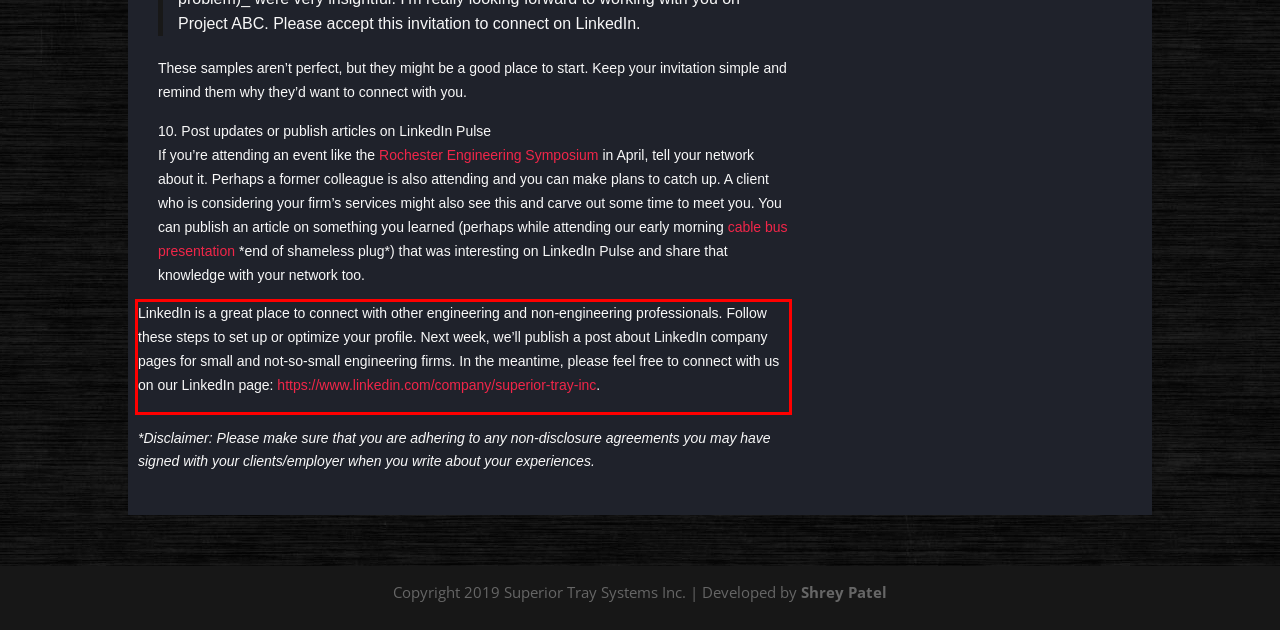You are presented with a webpage screenshot featuring a red bounding box. Perform OCR on the text inside the red bounding box and extract the content.

LinkedIn is a great place to connect with other engineering and non-engineering professionals. Follow these steps to set up or optimize your profile. Next week, we’ll publish a post about LinkedIn company pages for small and not-so-small engineering firms. In the meantime, please feel free to connect with us on our LinkedIn page: https://www.linkedin.com/company/superior-tray-inc.